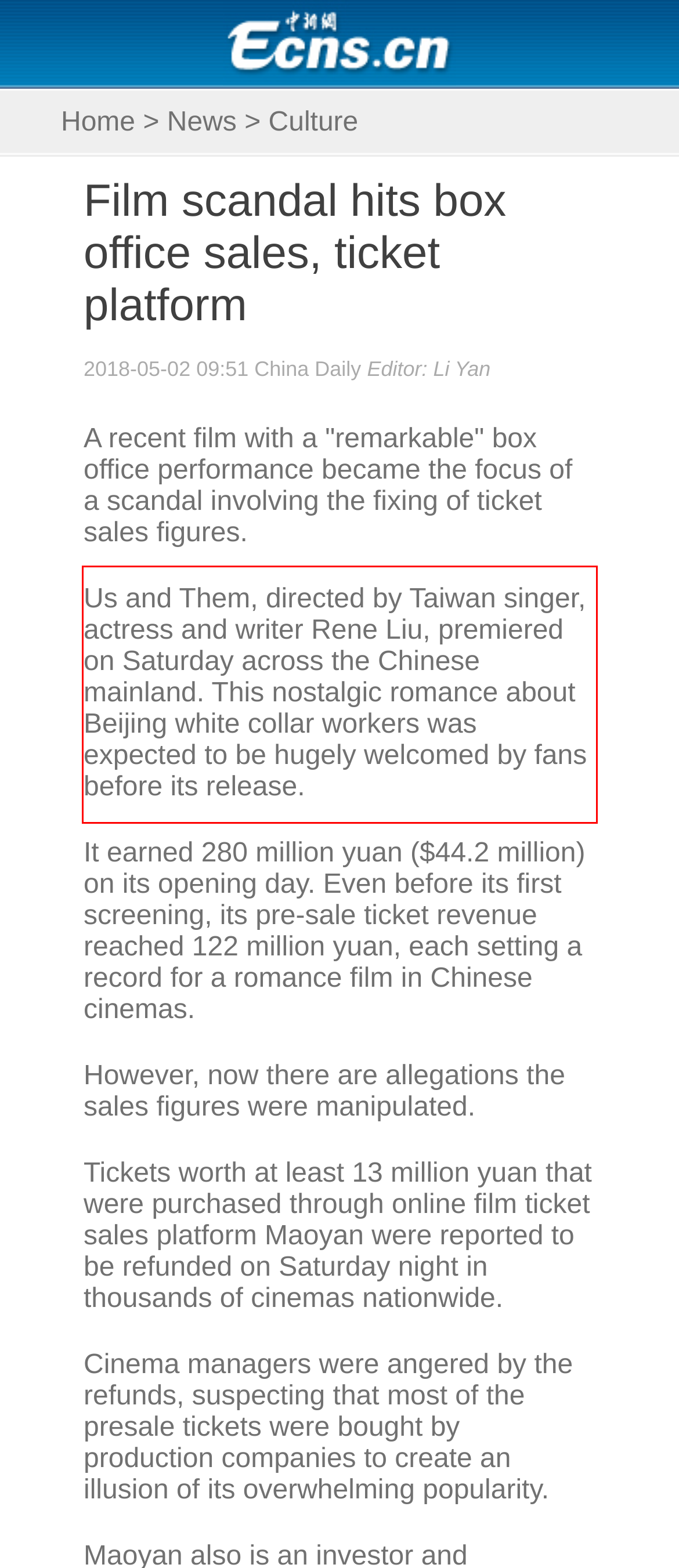Within the screenshot of the webpage, there is a red rectangle. Please recognize and generate the text content inside this red bounding box.

Us and Them, directed by Taiwan singer, actress and writer Rene Liu, premiered on Saturday across the Chinese mainland. This nostalgic romance about Beijing white collar workers was expected to be hugely welcomed by fans before its release.